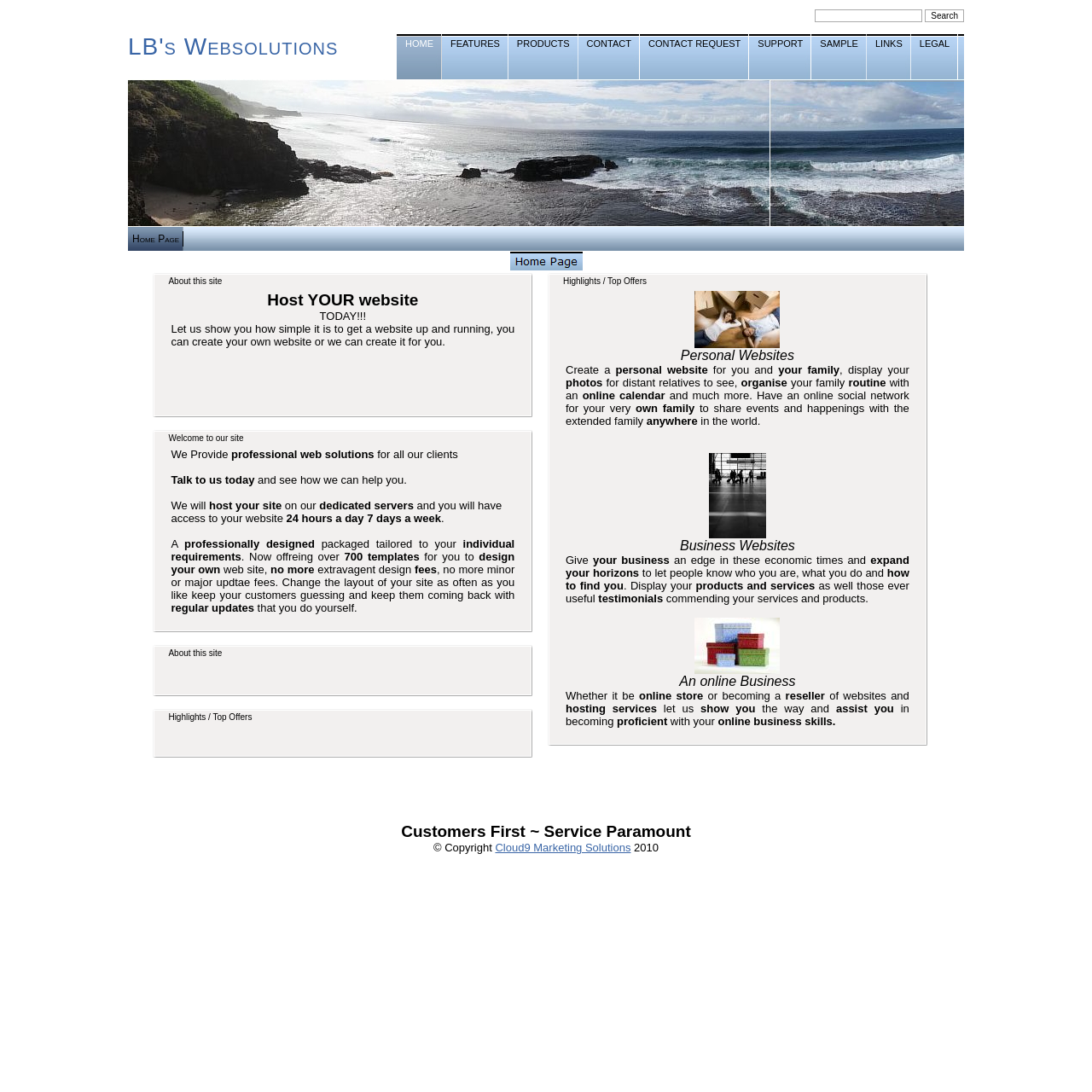What is the main purpose of this website?
Examine the screenshot and reply with a single word or phrase.

Web hosting